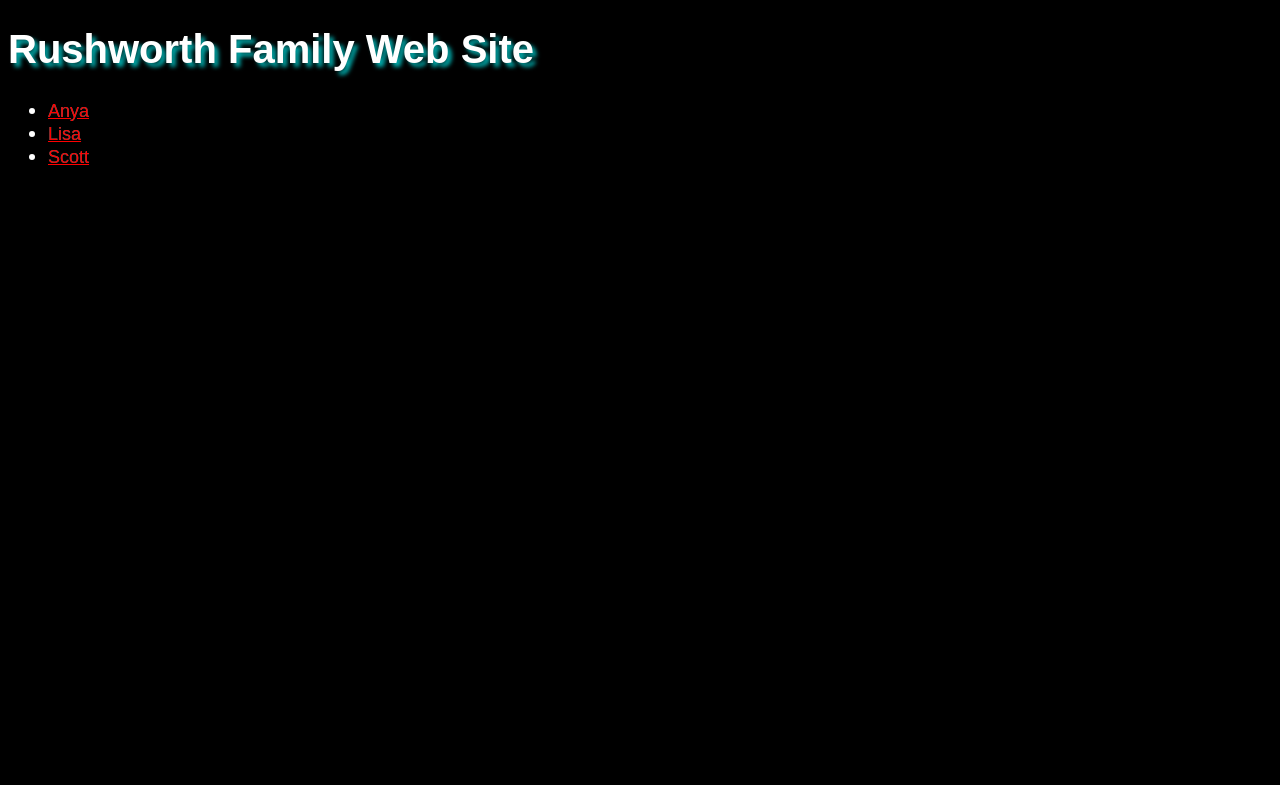From the image, can you give a detailed response to the question below:
What is the first name listed?

By examining the webpage, I noticed a list of names with bullet points. The first name listed is 'Anya', which is a link.